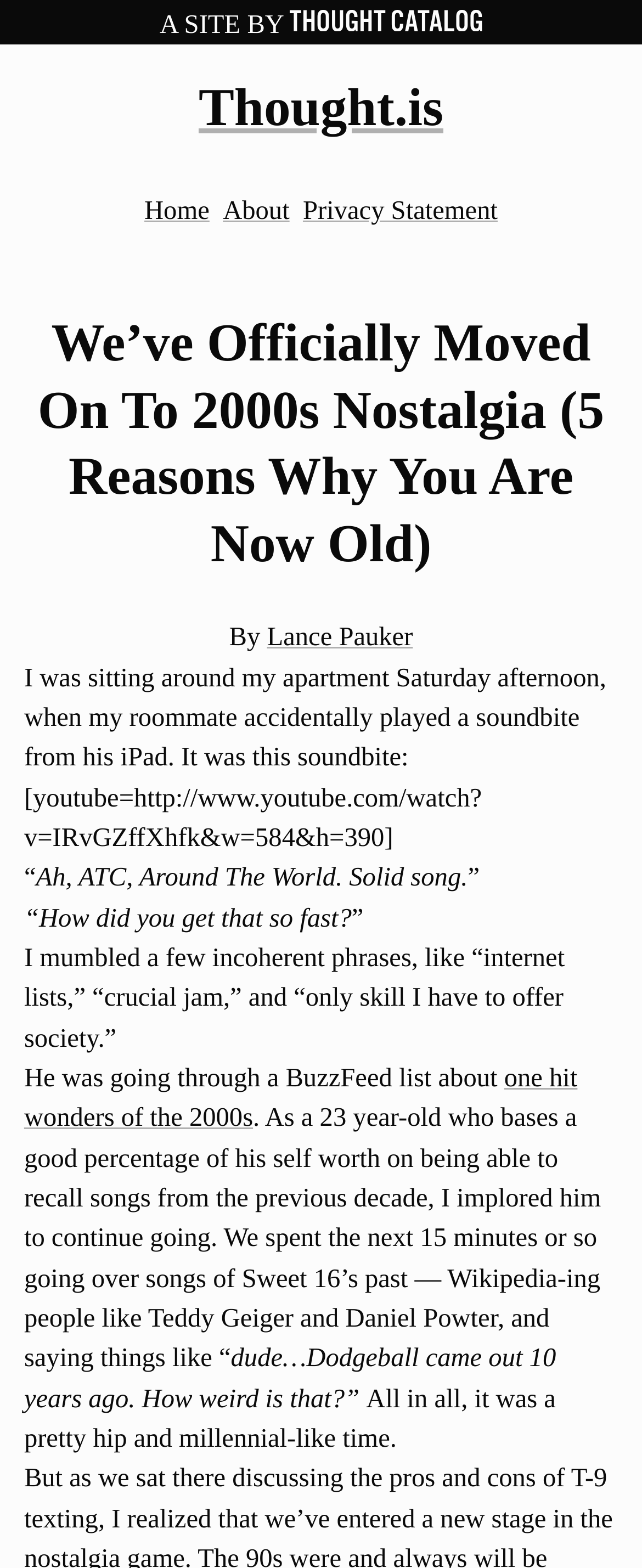What is the name of the website?
Answer the question based on the image using a single word or a brief phrase.

Thought.is